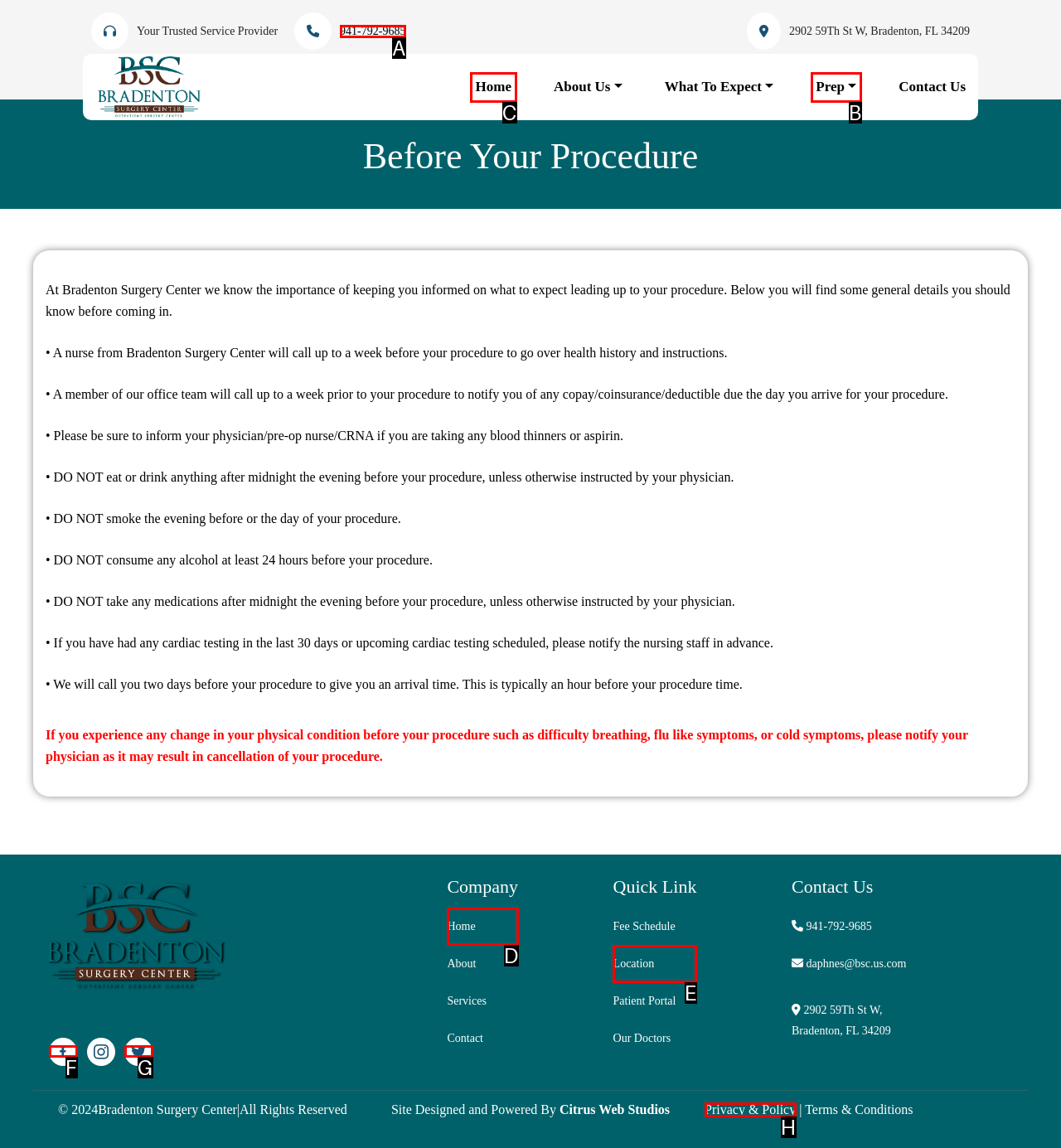Identify the correct option to click in order to complete this task: Visit the home page
Answer with the letter of the chosen option directly.

C